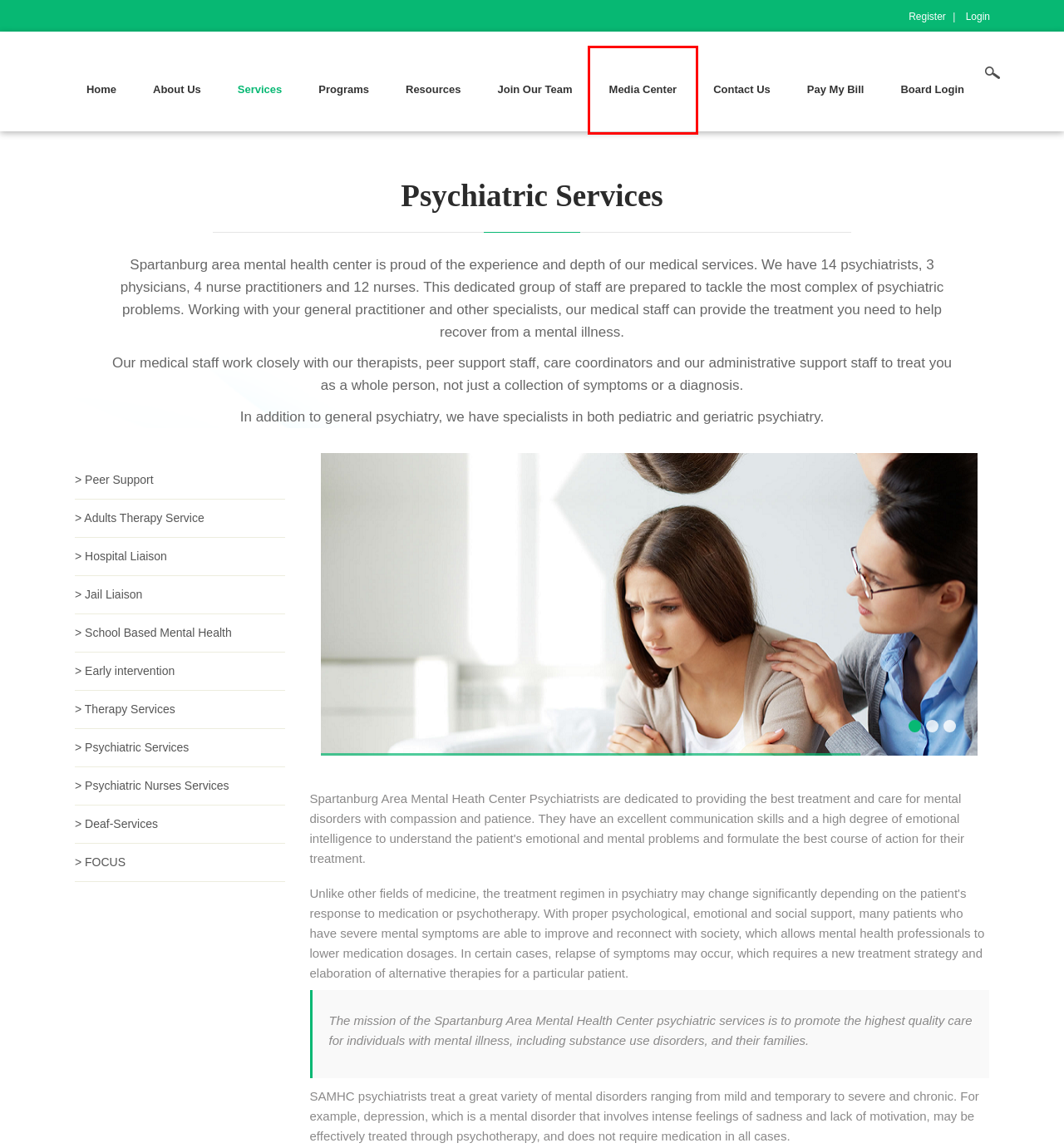Examine the screenshot of a webpage with a red bounding box around a UI element. Select the most accurate webpage description that corresponds to the new page after clicking the highlighted element. Here are the choices:
A. Spartanburg Area Mental Health Center  > Services
B. Media Center
C. User Log In
D. Spartanburg Area Mental Health Center
E. Spartanburg Area Mental Health Center  > About Us
F. Spartanburg Area Mental Health Center  > Contact Us
G. Spartanburg Area Mental Health Center  > Join Our Team
H. Spartanburg Area Mental Health Center  > Programs

B